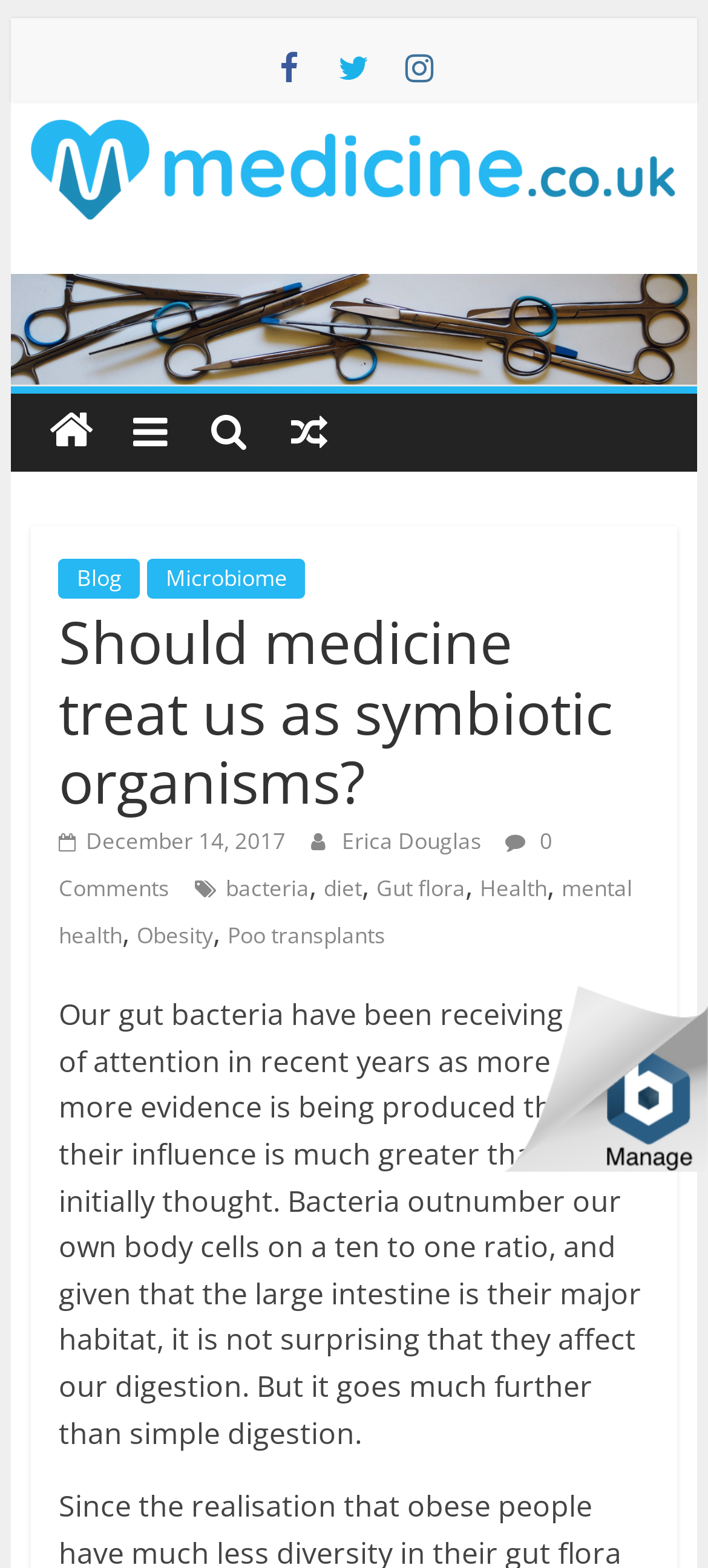Please extract the title of the webpage.

Should medicine treat us as symbiotic organisms?